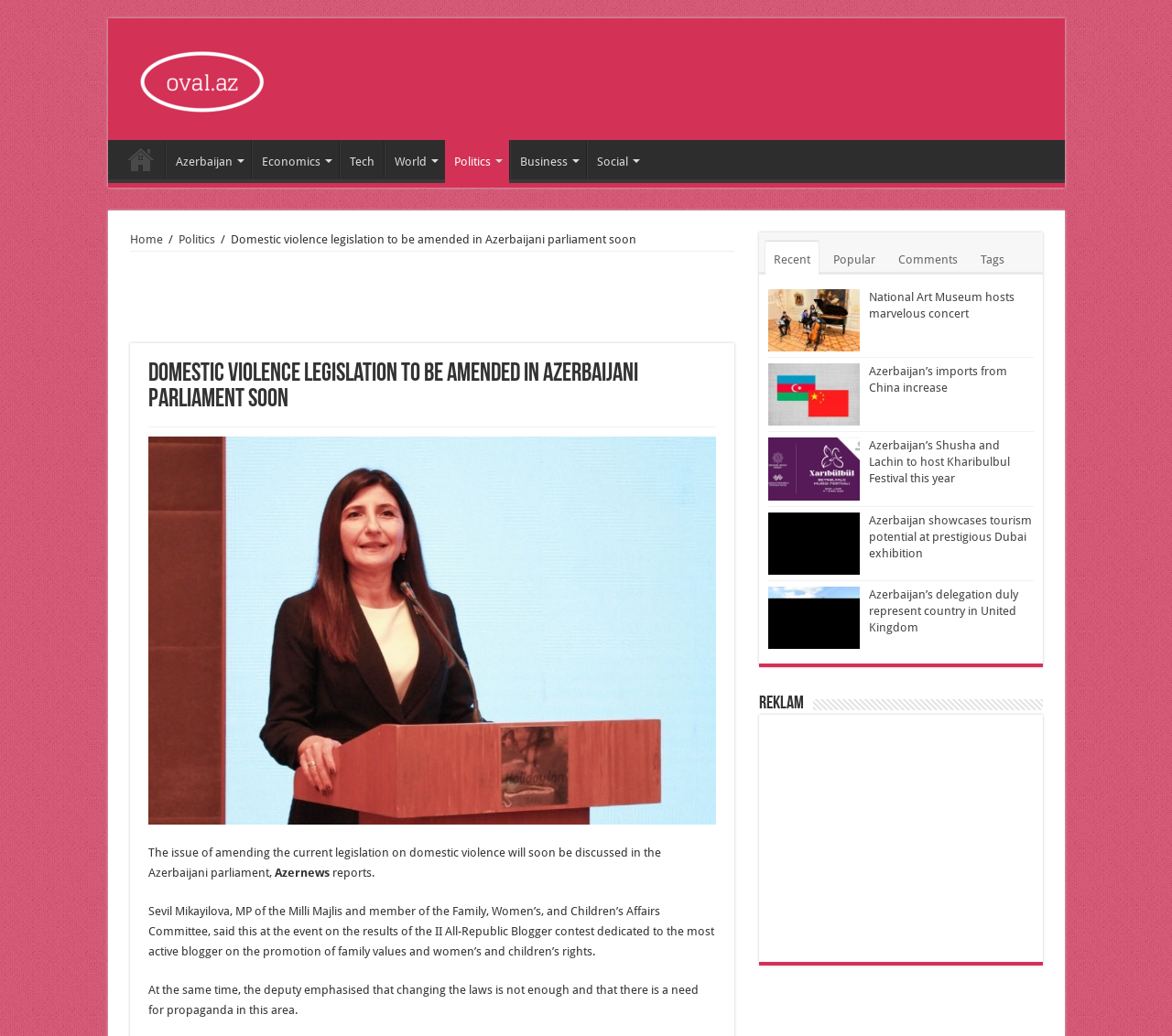Could you provide the bounding box coordinates for the portion of the screen to click to complete this instruction: "Explore the 'Culture' category"?

[0.655, 0.279, 0.733, 0.339]